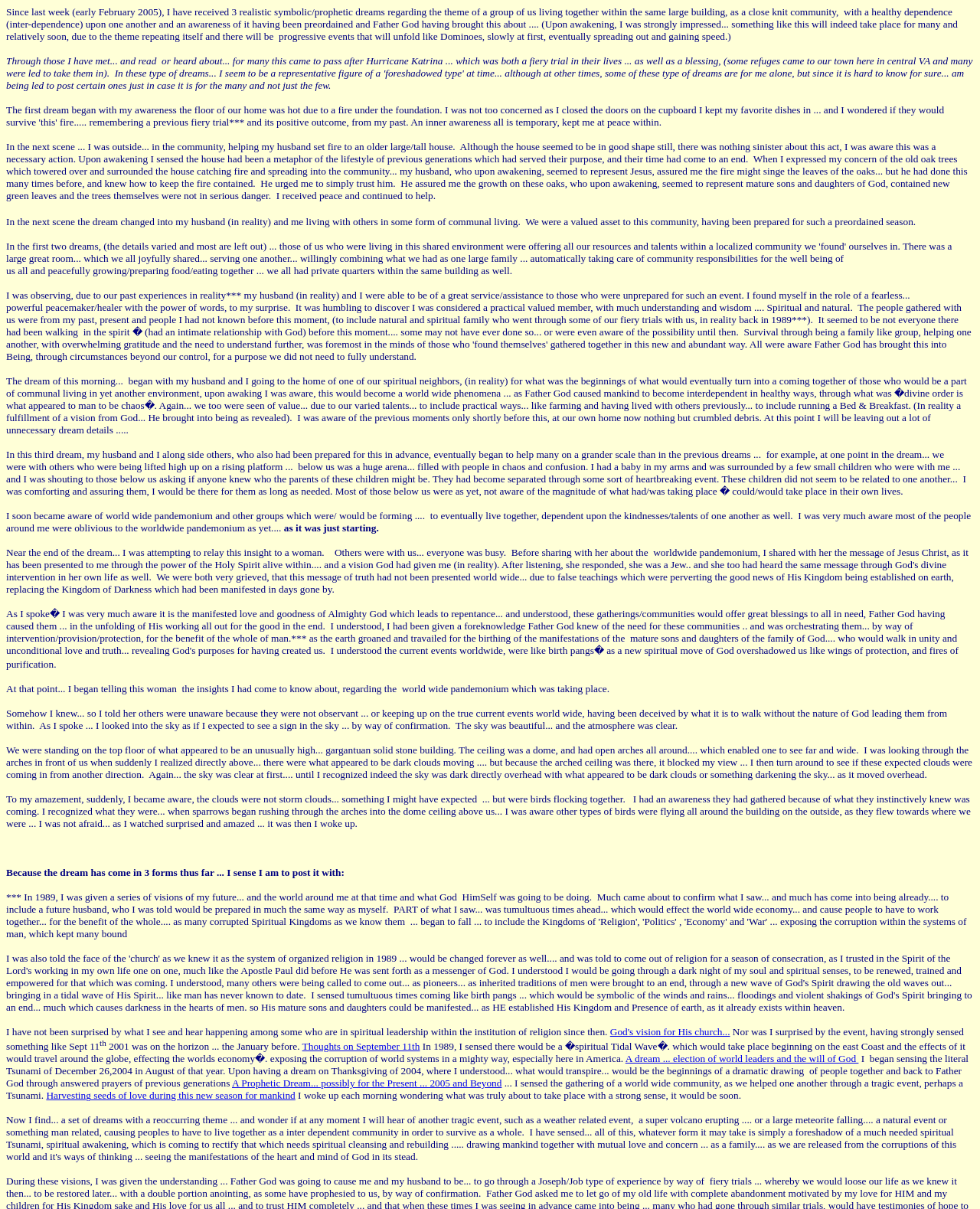Identify the bounding box for the element characterized by the following description: "God's vision for His church...".

[0.622, 0.849, 0.745, 0.858]